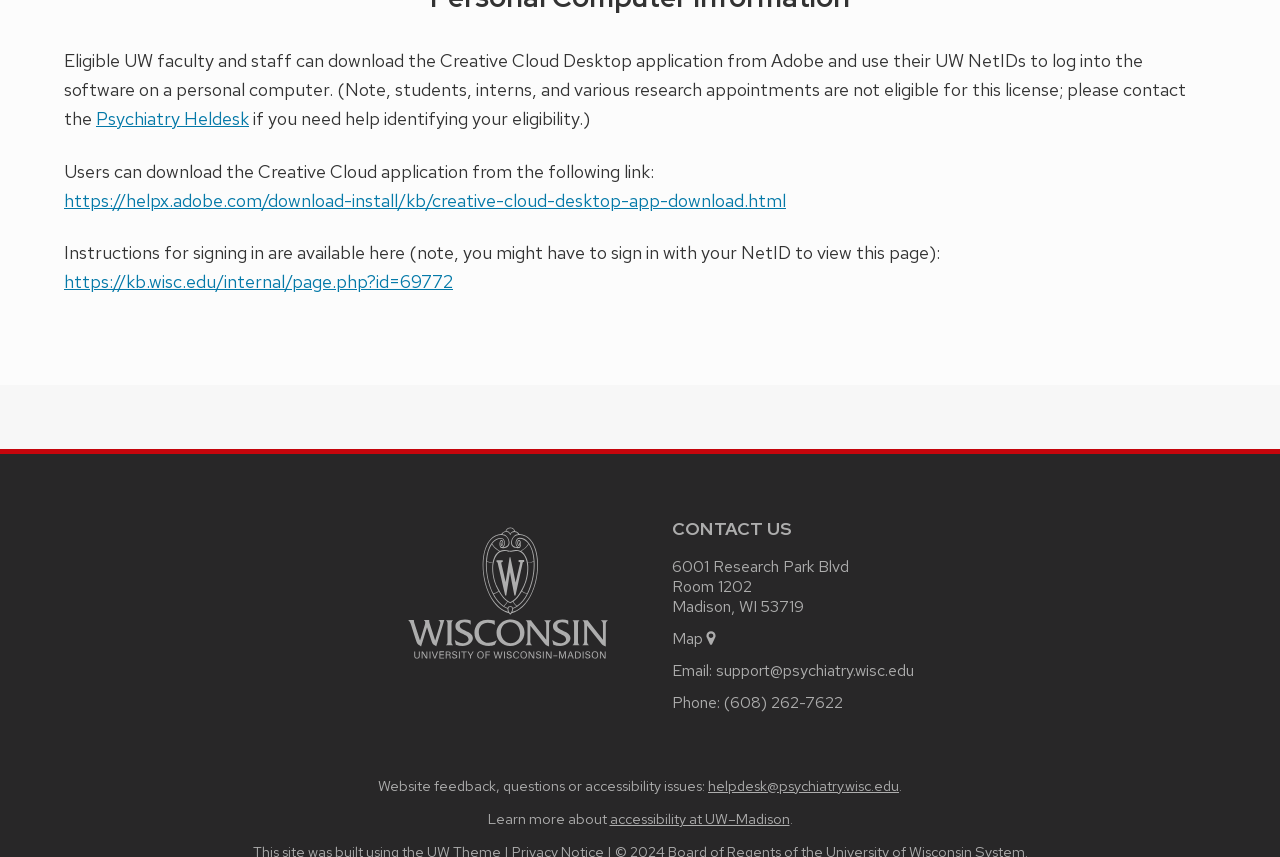Kindly determine the bounding box coordinates for the area that needs to be clicked to execute this instruction: "download Creative Cloud Desktop application".

[0.05, 0.22, 0.614, 0.247]